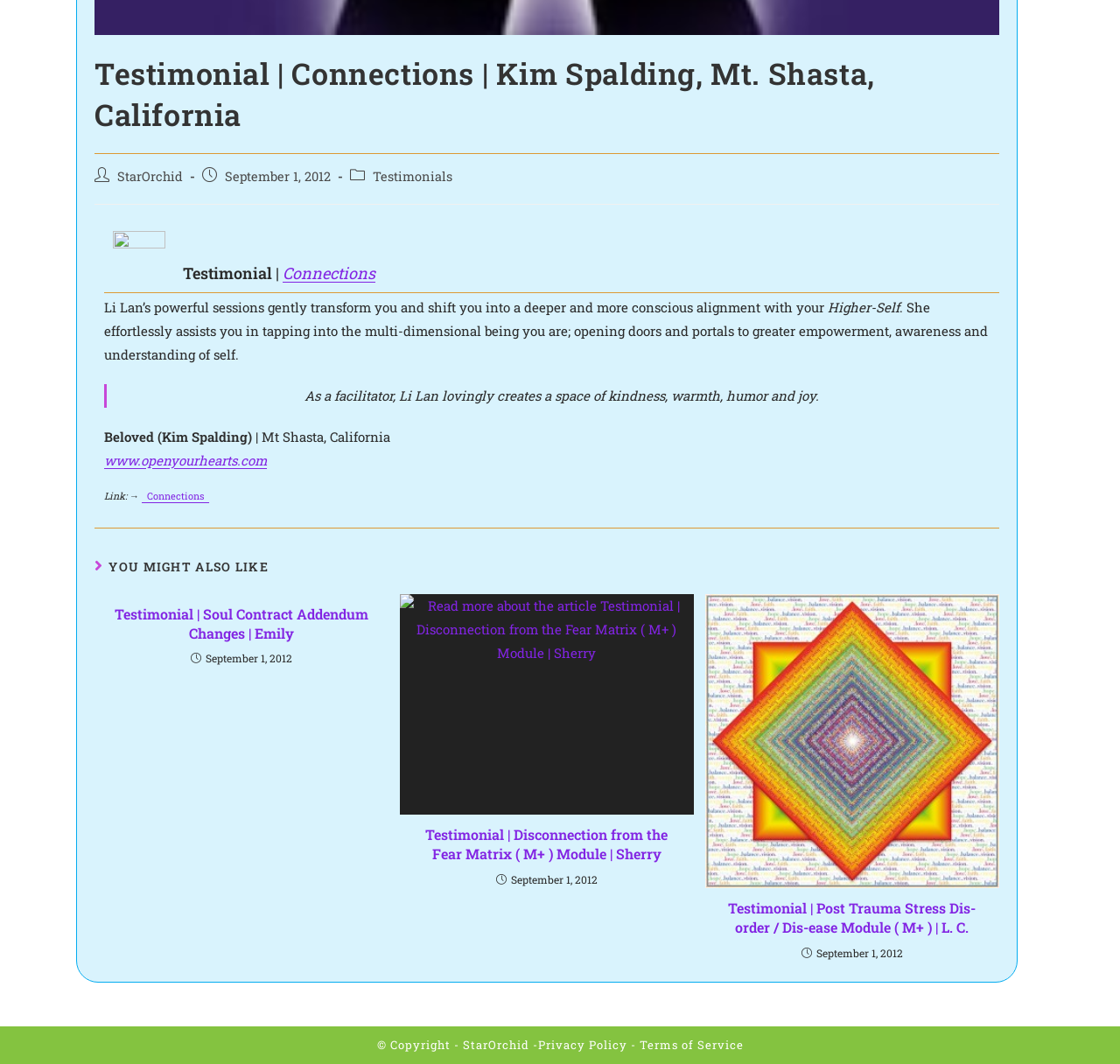Using a single word or phrase, answer the following question: 
What is the website linked to the text 'Connections'?

www.openyourhearts.com